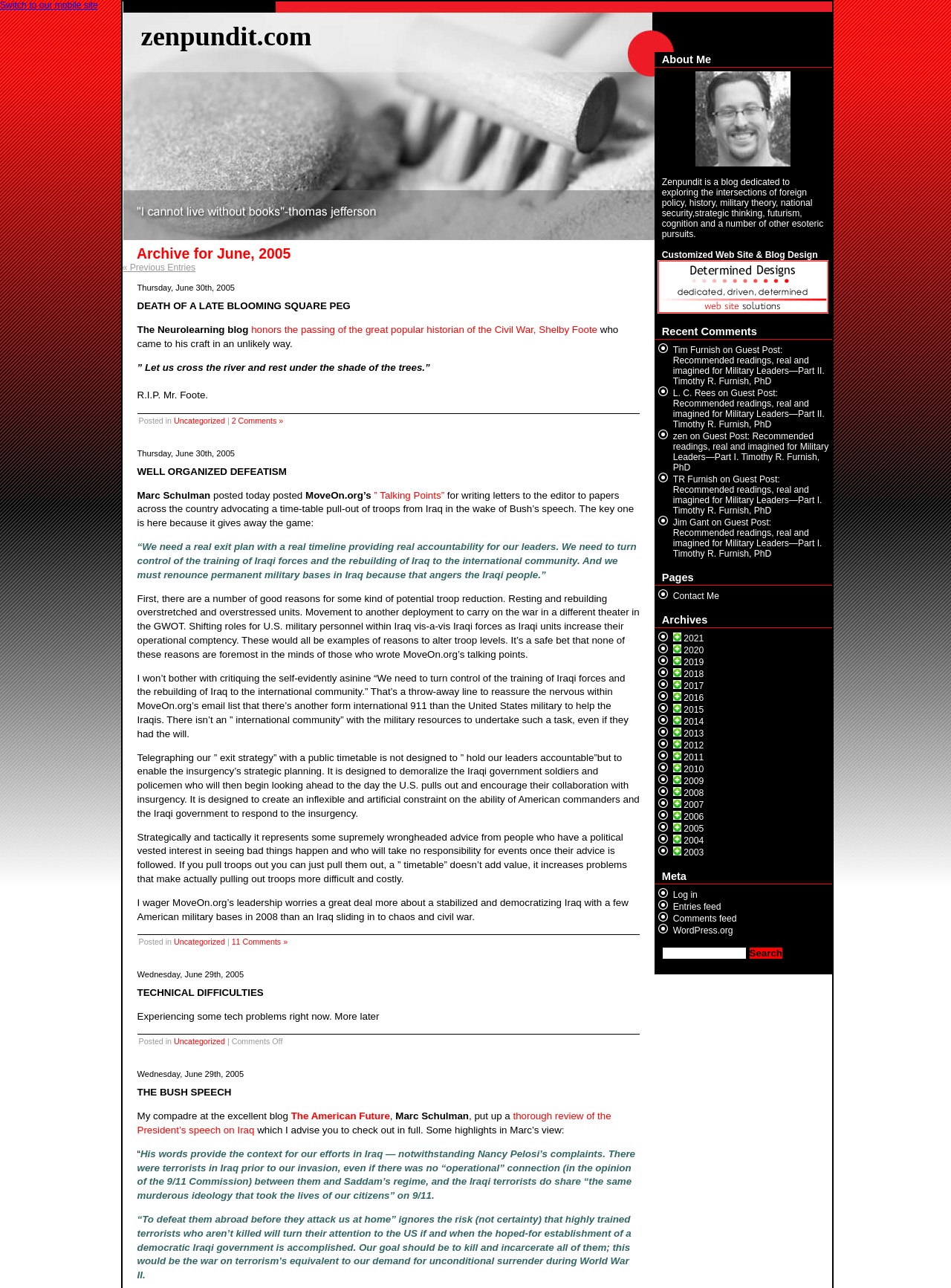Can you find the bounding box coordinates for the element that needs to be clicked to execute this instruction: "check the 'Recent Comments' section"? The coordinates should be given as four float numbers between 0 and 1, i.e., [left, top, right, bottom].

[0.688, 0.252, 0.875, 0.264]